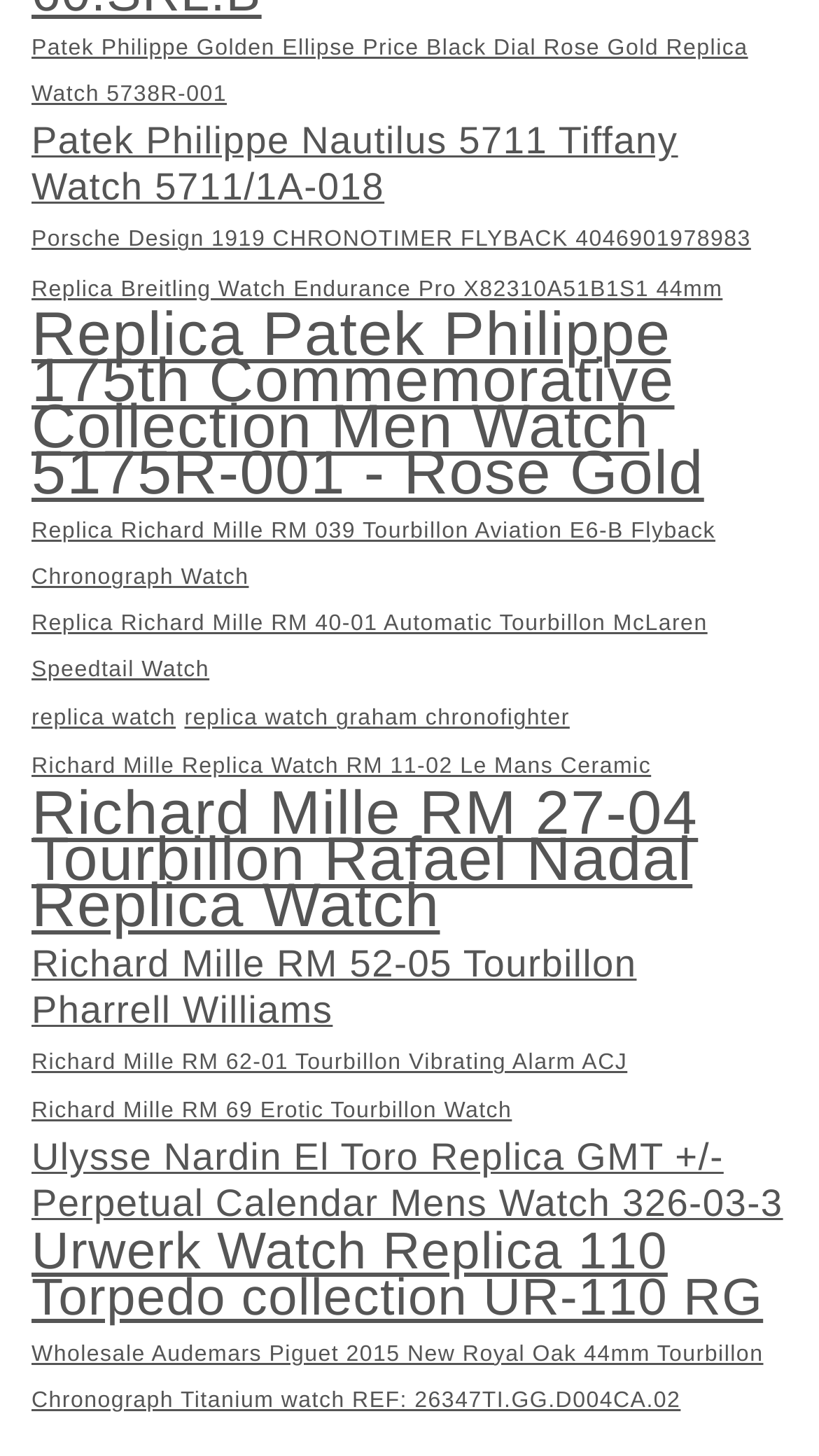Answer the question using only a single word or phrase: 
How many links are there on the webpage?

17